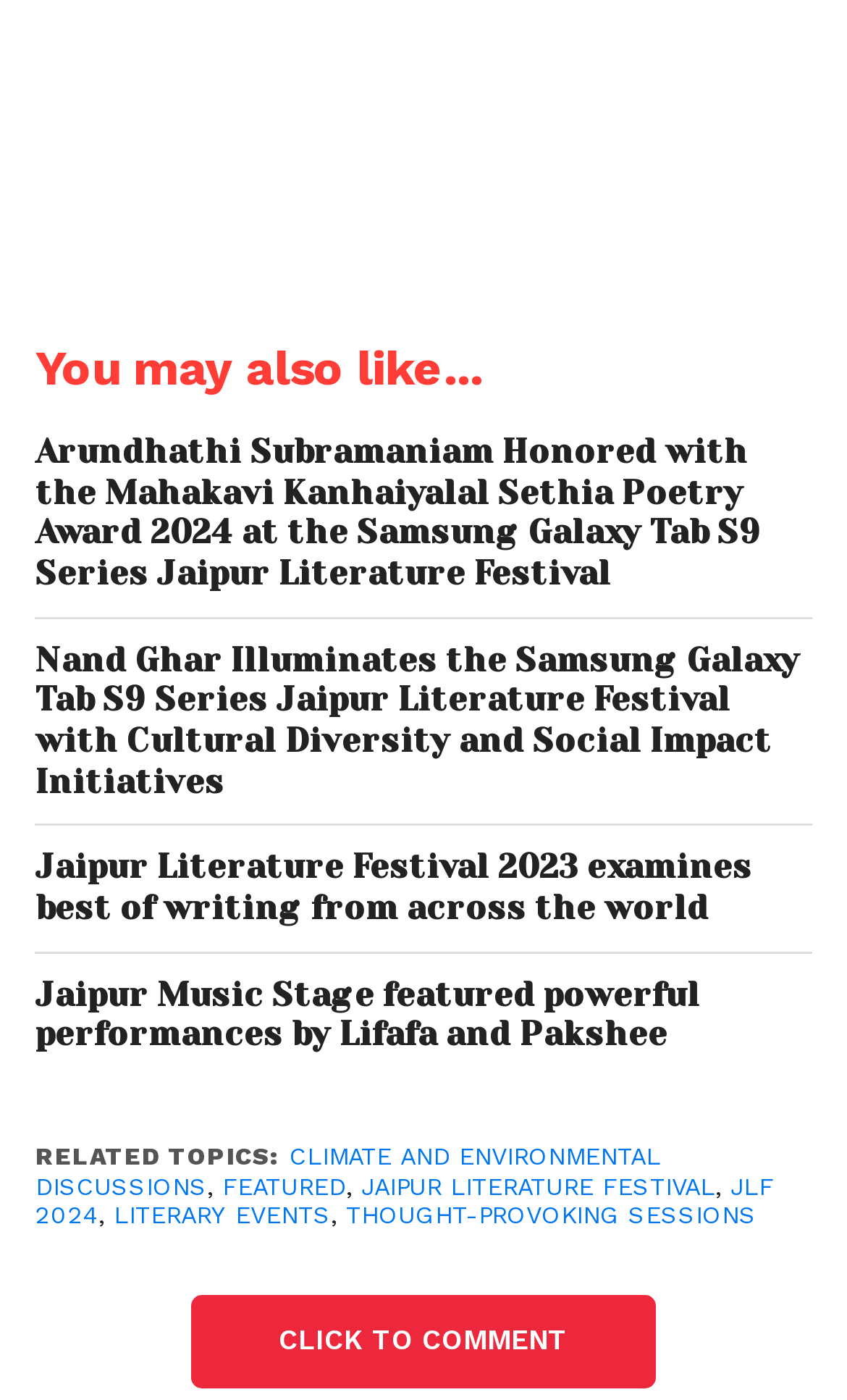What is the purpose of the 'CLICK TO COMMENT' button?
Can you provide an in-depth and detailed response to the question?

The 'CLICK TO COMMENT' button is likely intended to allow users to comment on the article or festival, providing a way for readers to engage with the content and share their thoughts.